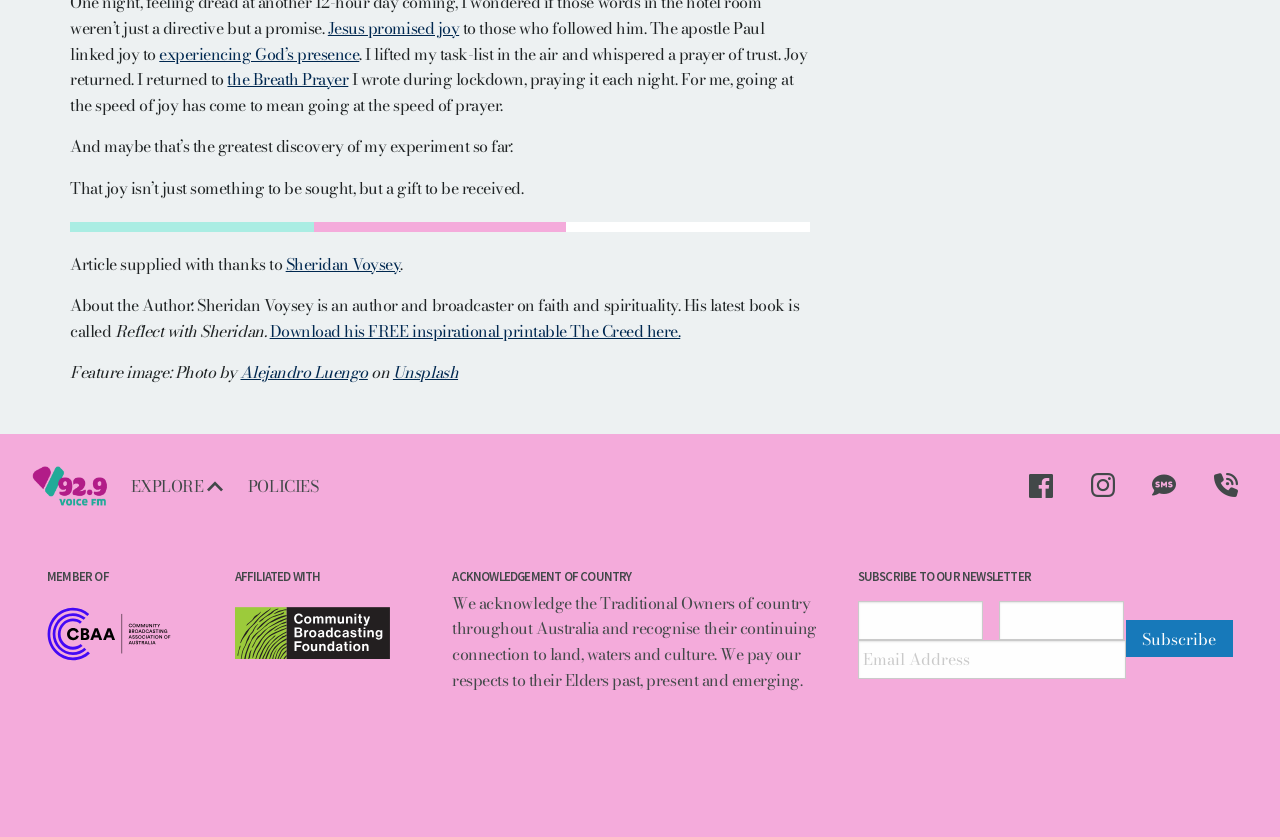Determine the bounding box coordinates for the element that should be clicked to follow this instruction: "Click the link to read about experiencing God's presence". The coordinates should be given as four float numbers between 0 and 1, in the format [left, top, right, bottom].

[0.124, 0.05, 0.281, 0.078]